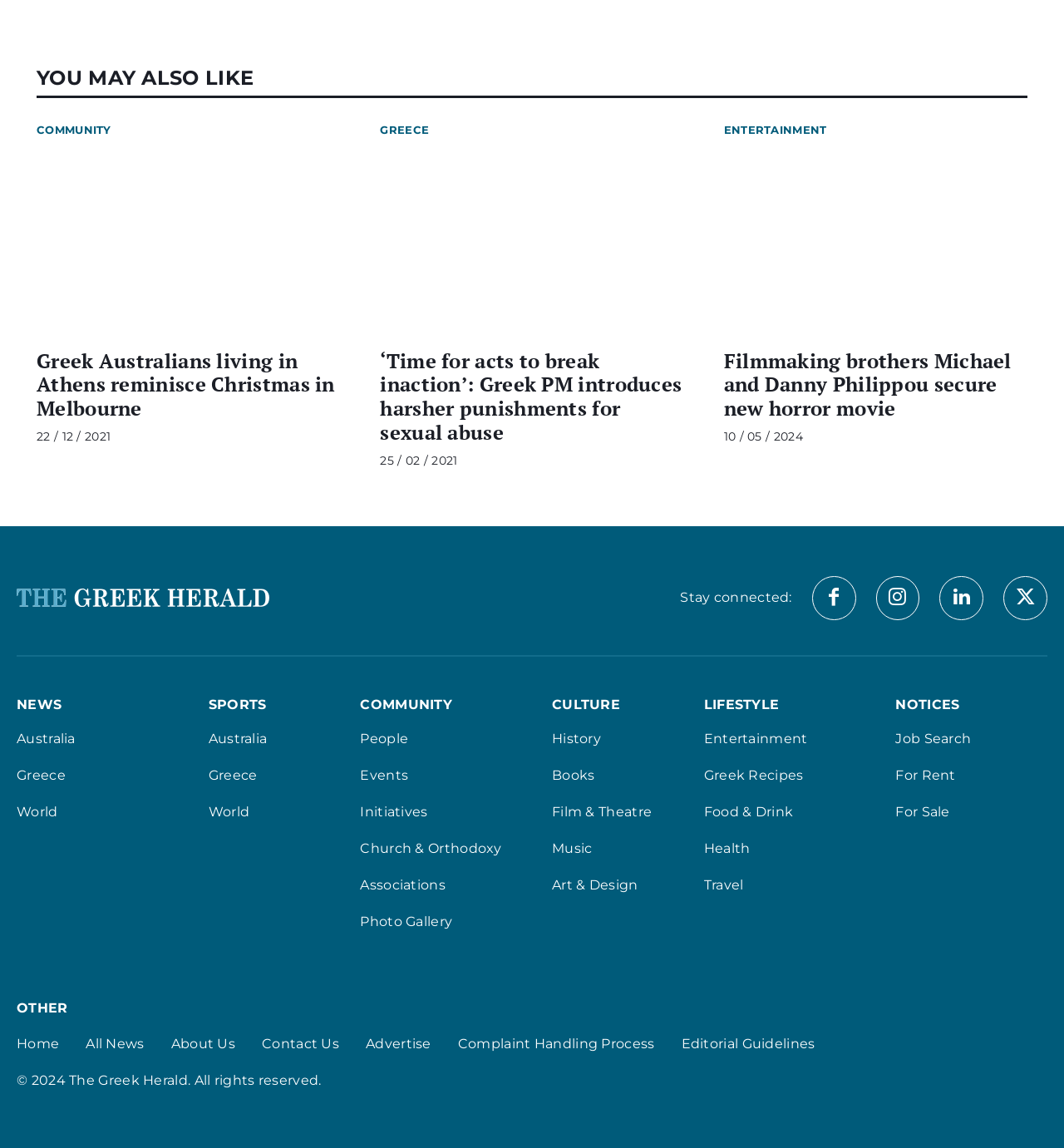Could you indicate the bounding box coordinates of the region to click in order to complete this instruction: "Follow the 'GREECE' news".

[0.357, 0.106, 0.403, 0.12]